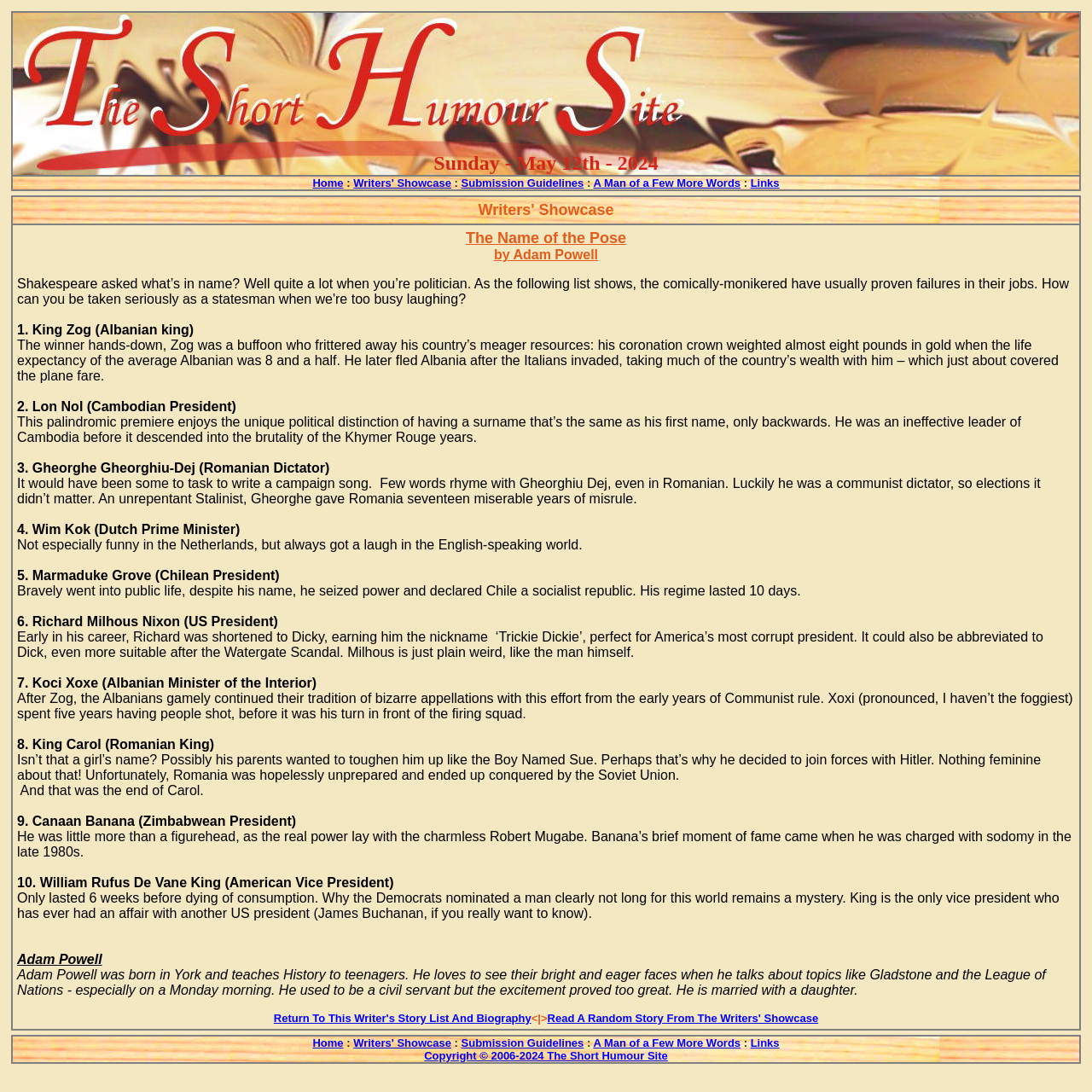Give a short answer using one word or phrase for the question:
What is the name of the Albanian king mentioned in the story?

King Zog